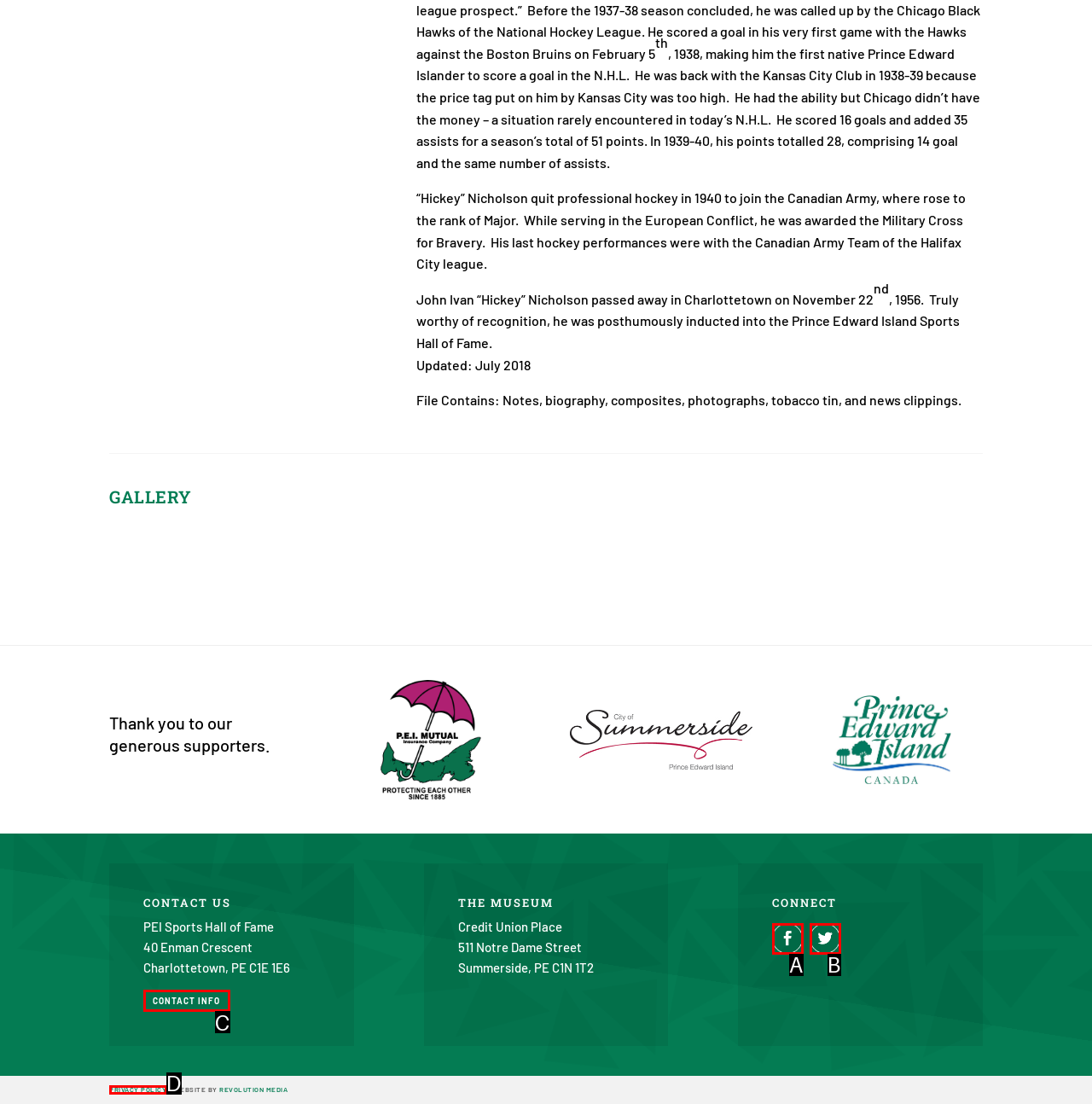Using the description: Follow, find the best-matching HTML element. Indicate your answer with the letter of the chosen option.

B